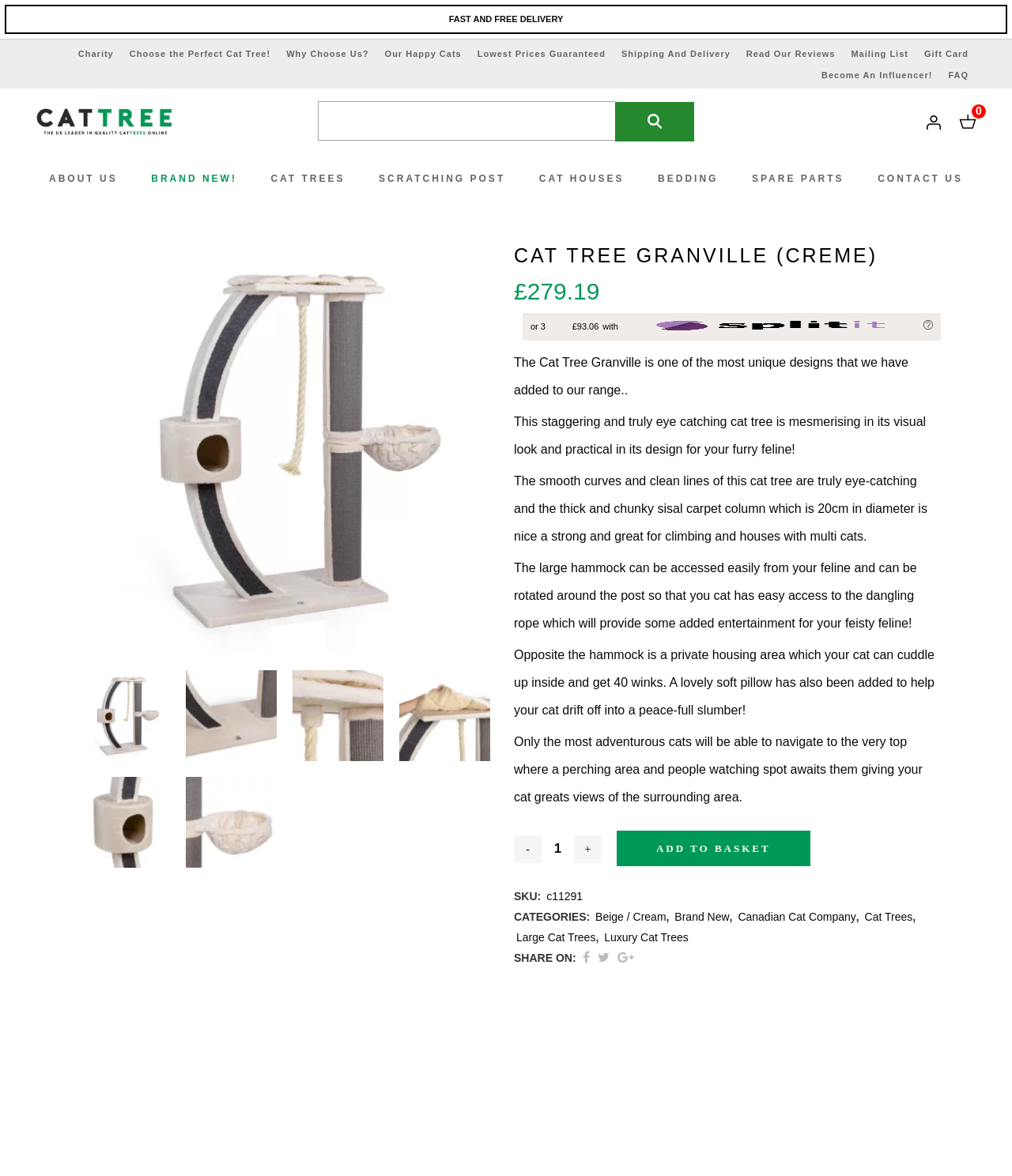What is the alternative payment option offered?
Using the image as a reference, answer the question with a short word or phrase.

SPLITIT